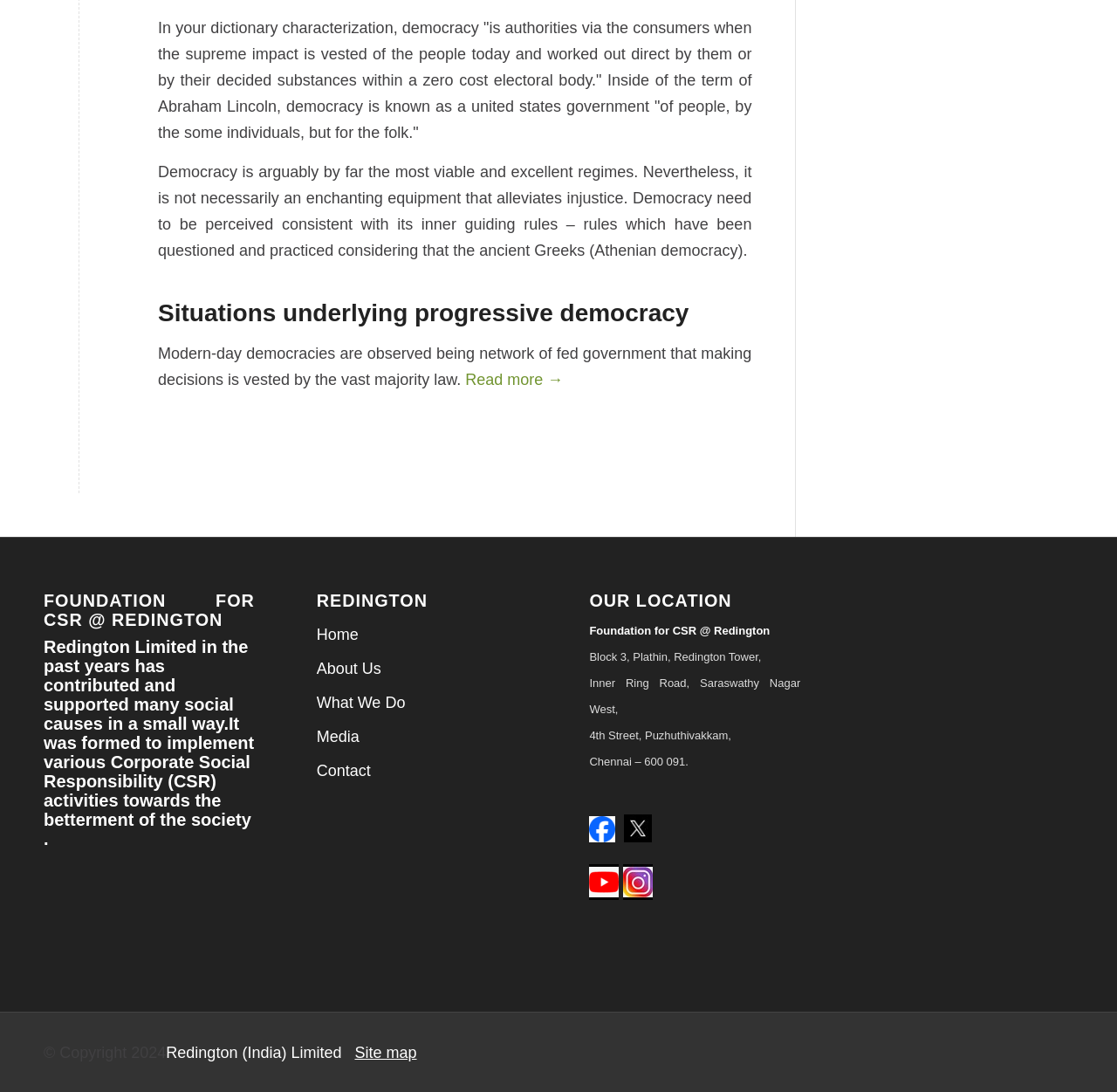Given the description "Contact", provide the bounding box coordinates of the corresponding UI element.

[0.283, 0.691, 0.472, 0.722]